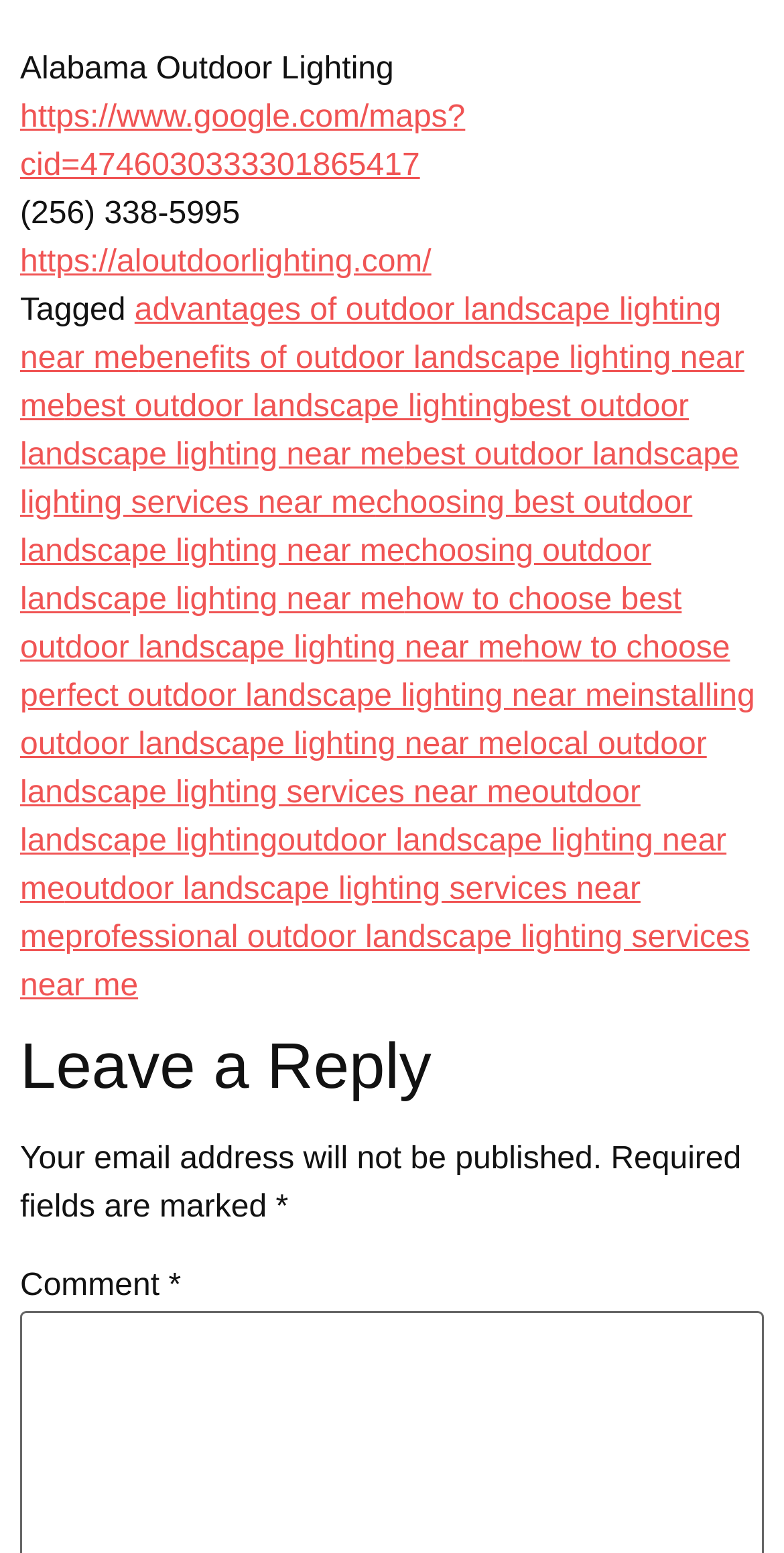Specify the bounding box coordinates for the region that must be clicked to perform the given instruction: "visit Alabama Outdoor Lighting website".

[0.026, 0.158, 0.55, 0.18]